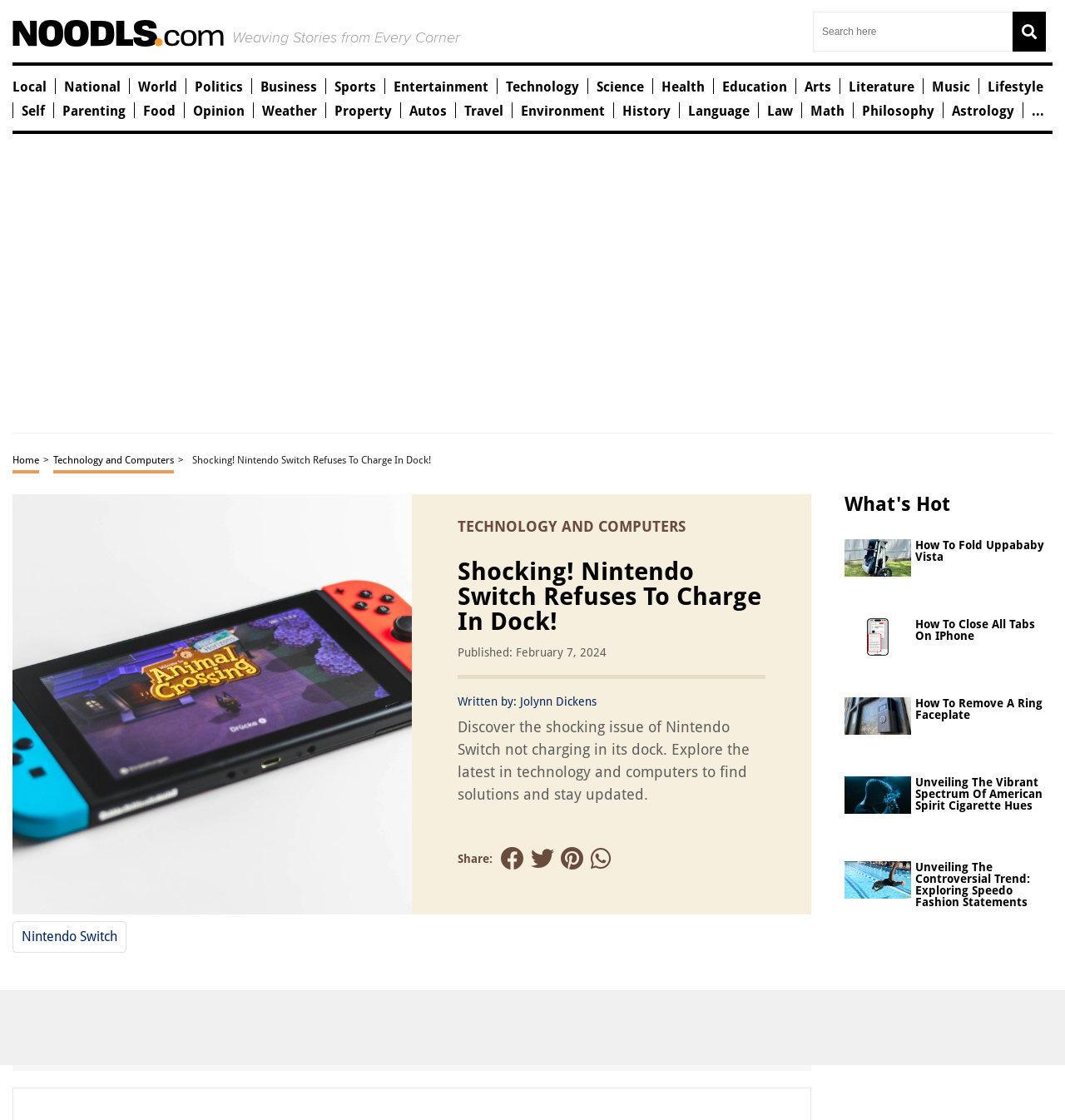Using the elements shown in the image, answer the question comprehensively: How many social media sharing options are available?

I looked at the sharing options below the article and found three social media icons: Twitter, Facebook, and another one.